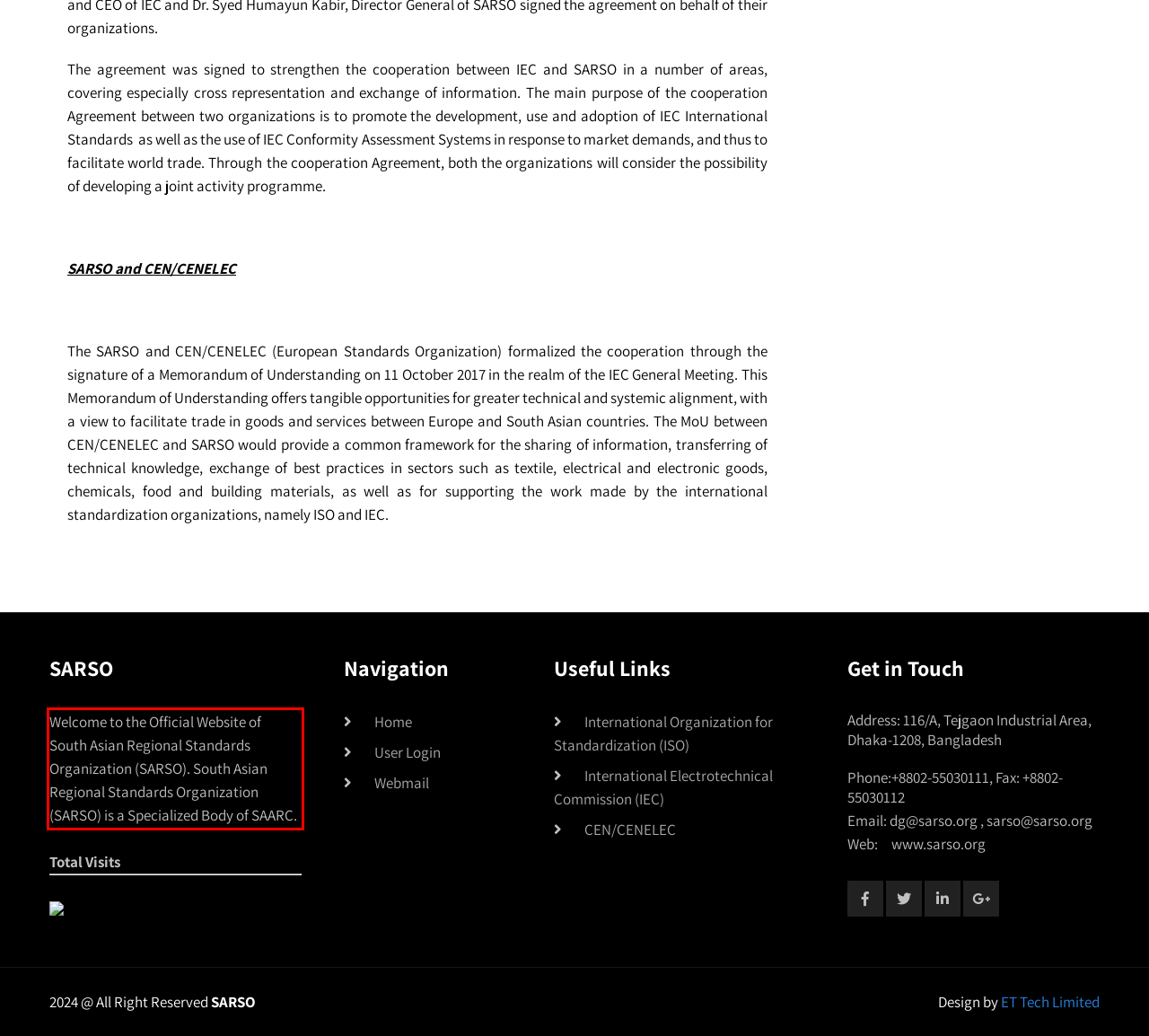Please analyze the screenshot of a webpage and extract the text content within the red bounding box using OCR.

Welcome to the Official Website of South Asian Regional Standards Organization (SARSO). South Asian Regional Standards Organization (SARSO) is a Specialized Body of SAARC.